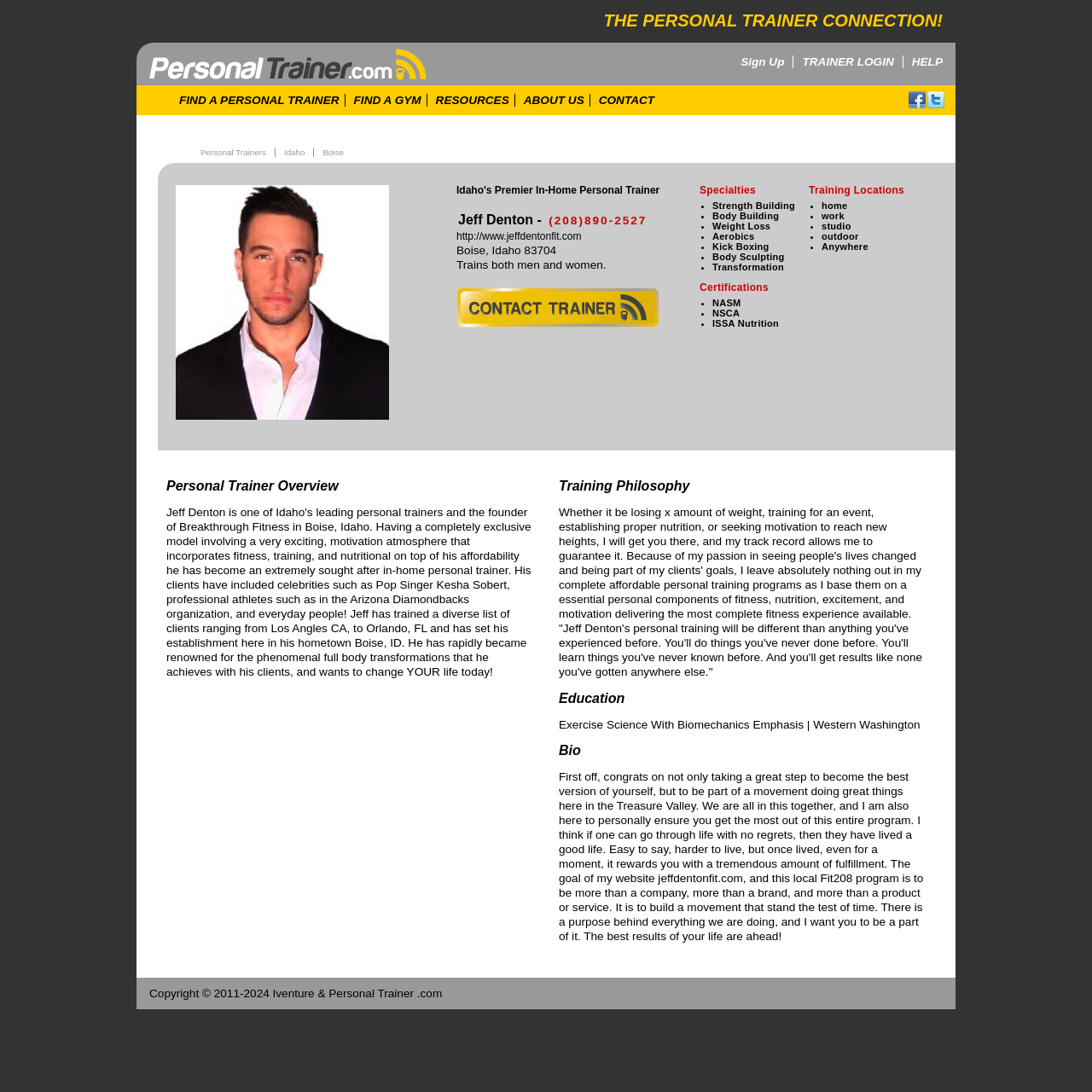Locate the bounding box of the UI element based on this description: "FIND A PERSONAL TRAINER". Provide four float numbers between 0 and 1 as [left, top, right, bottom].

[0.164, 0.086, 0.316, 0.097]